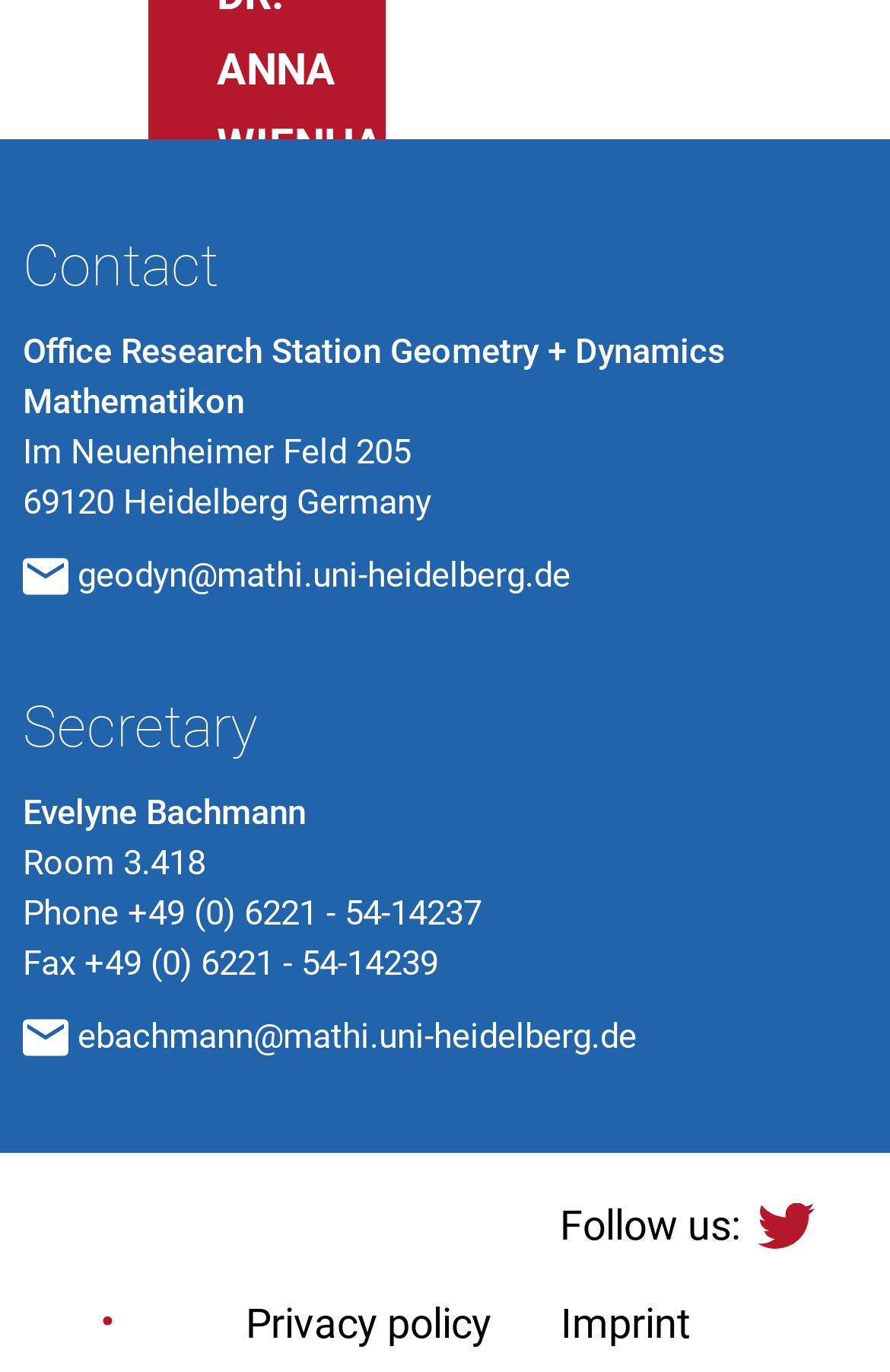Provide a brief response to the question below using one word or phrase:
What is the name of the research station?

Office Research Station Geometry + Dynamics